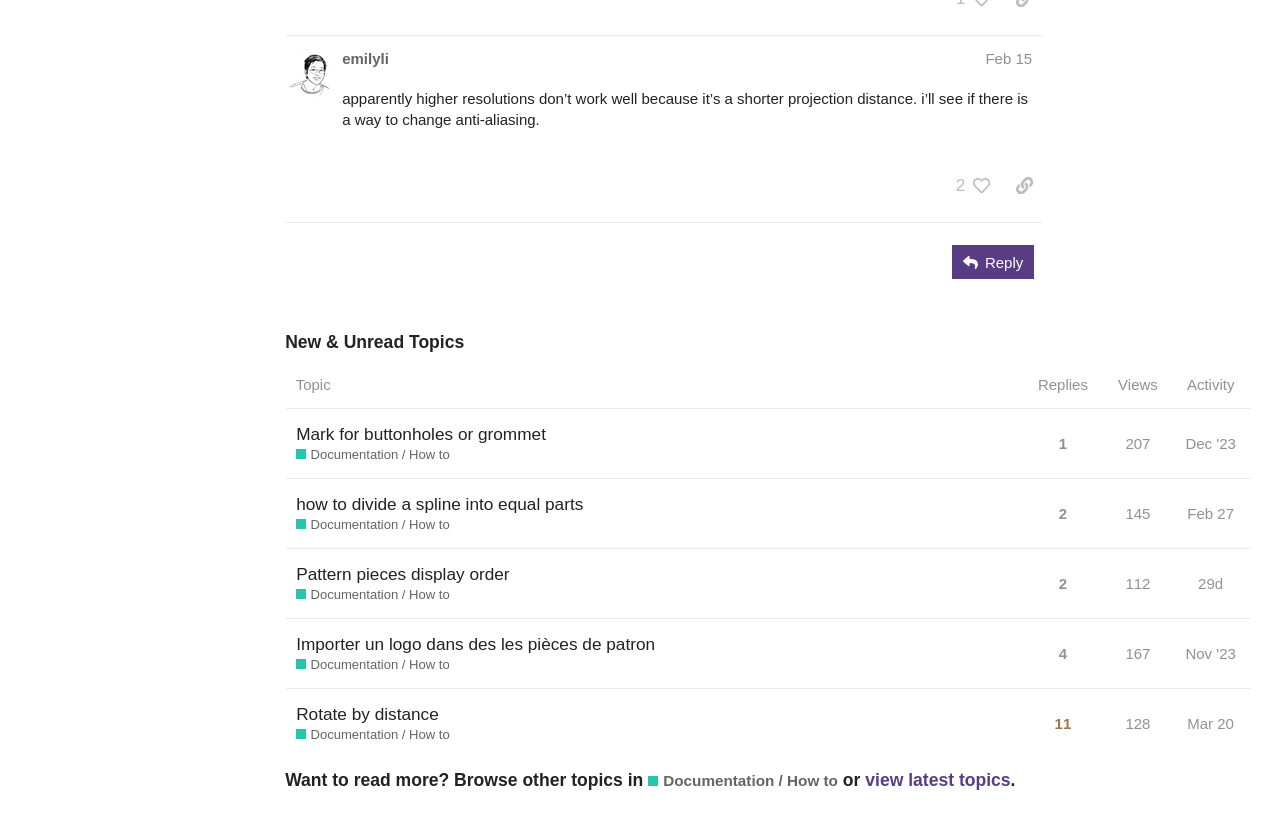Carefully examine the image and provide an in-depth answer to the question: What is the username of the post author?

The username of the post author can be found in the heading element 'emilyli Feb 15' which is a child of the region element 'post #19 by @emilyli'. The username is 'emilyli'.